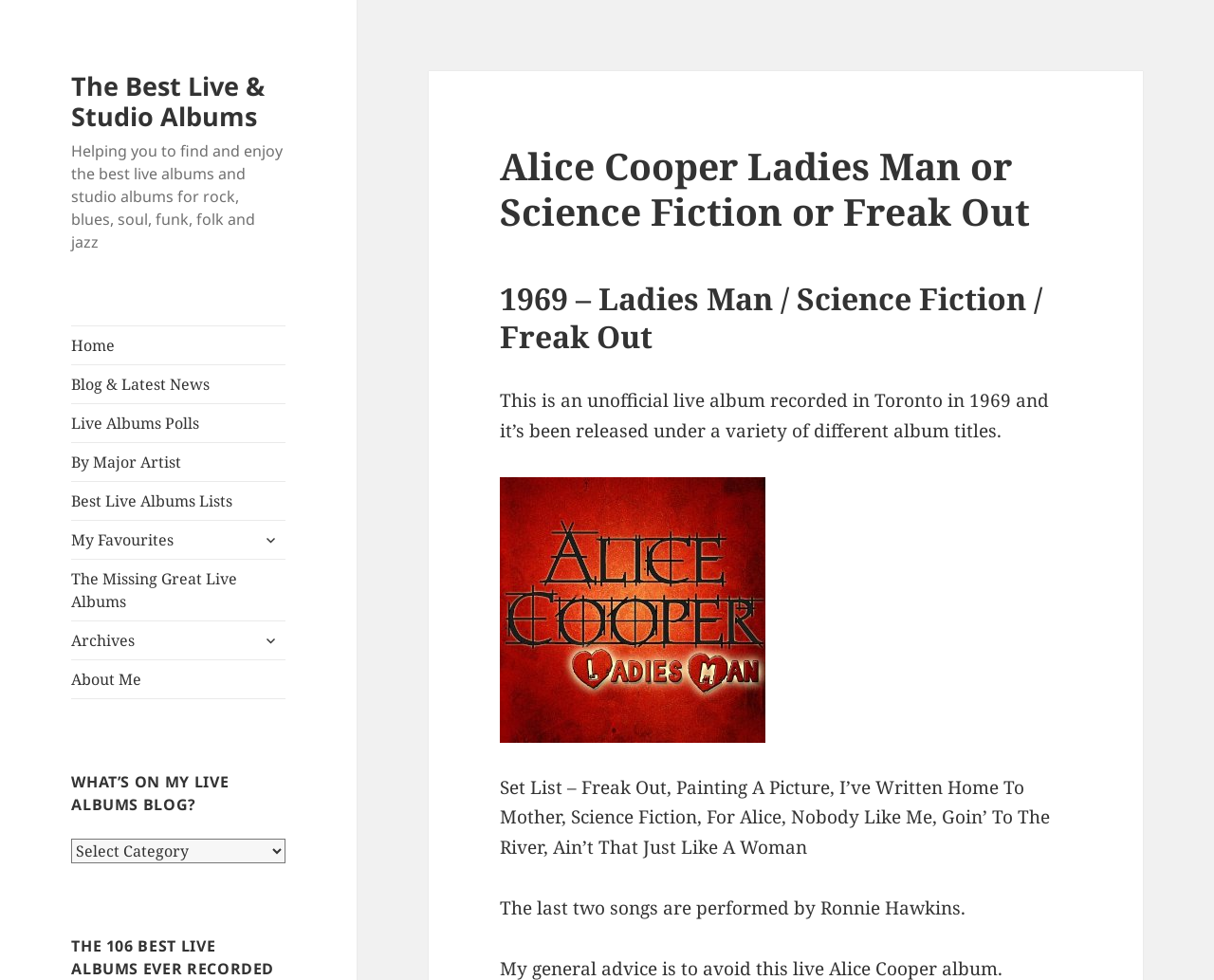What is the purpose of the website?
Please respond to the question with as much detail as possible.

The question asks for the purpose of the website. This can be inferred from the static text element with the text 'Helping you to find and enjoy the best live albums and studio albums for rock, blues, soul, funk, folk and jazz', which is a child of the root element.